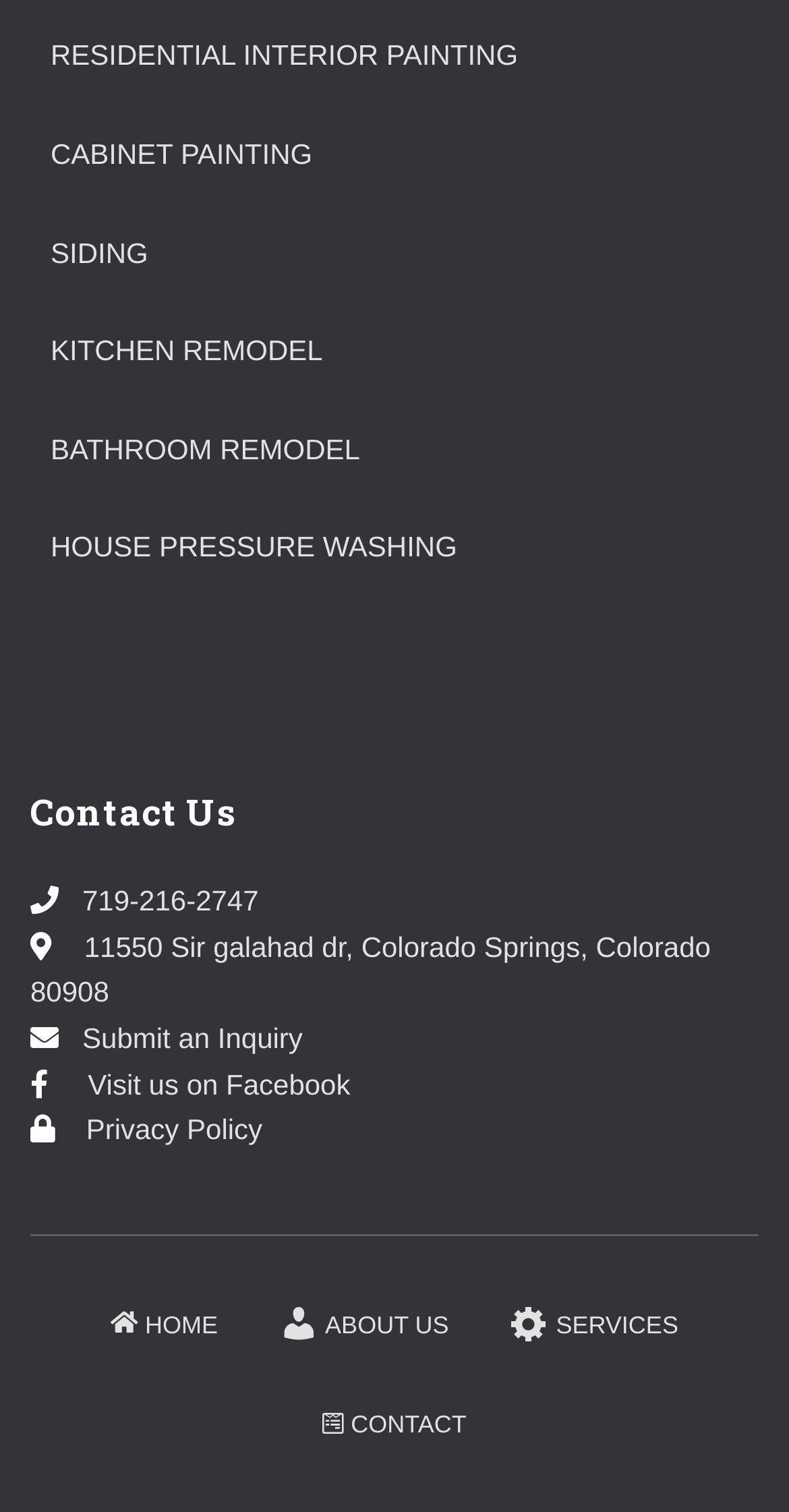Locate the bounding box coordinates of the area you need to click to fulfill this instruction: 'Call 719-216-2747'. The coordinates must be in the form of four float numbers ranging from 0 to 1: [left, top, right, bottom].

[0.104, 0.585, 0.328, 0.606]